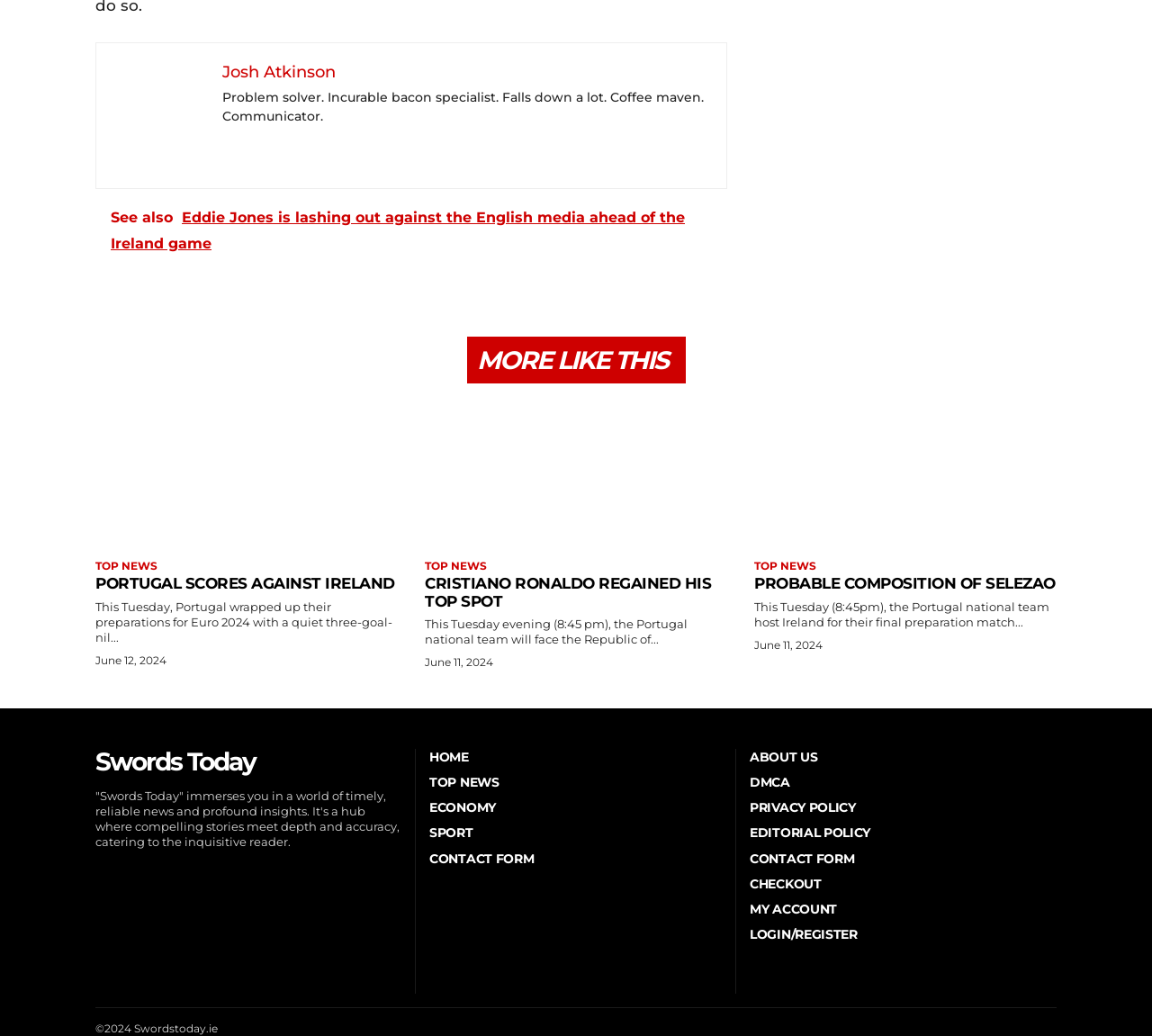Please find the bounding box coordinates of the element that you should click to achieve the following instruction: "Click on the link to see more about Cristiano Ronaldo". The coordinates should be presented as four float numbers between 0 and 1: [left, top, right, bottom].

[0.369, 0.555, 0.631, 0.589]